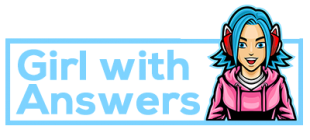What is the character wearing on her head? Examine the screenshot and reply using just one word or a brief phrase.

Headphones